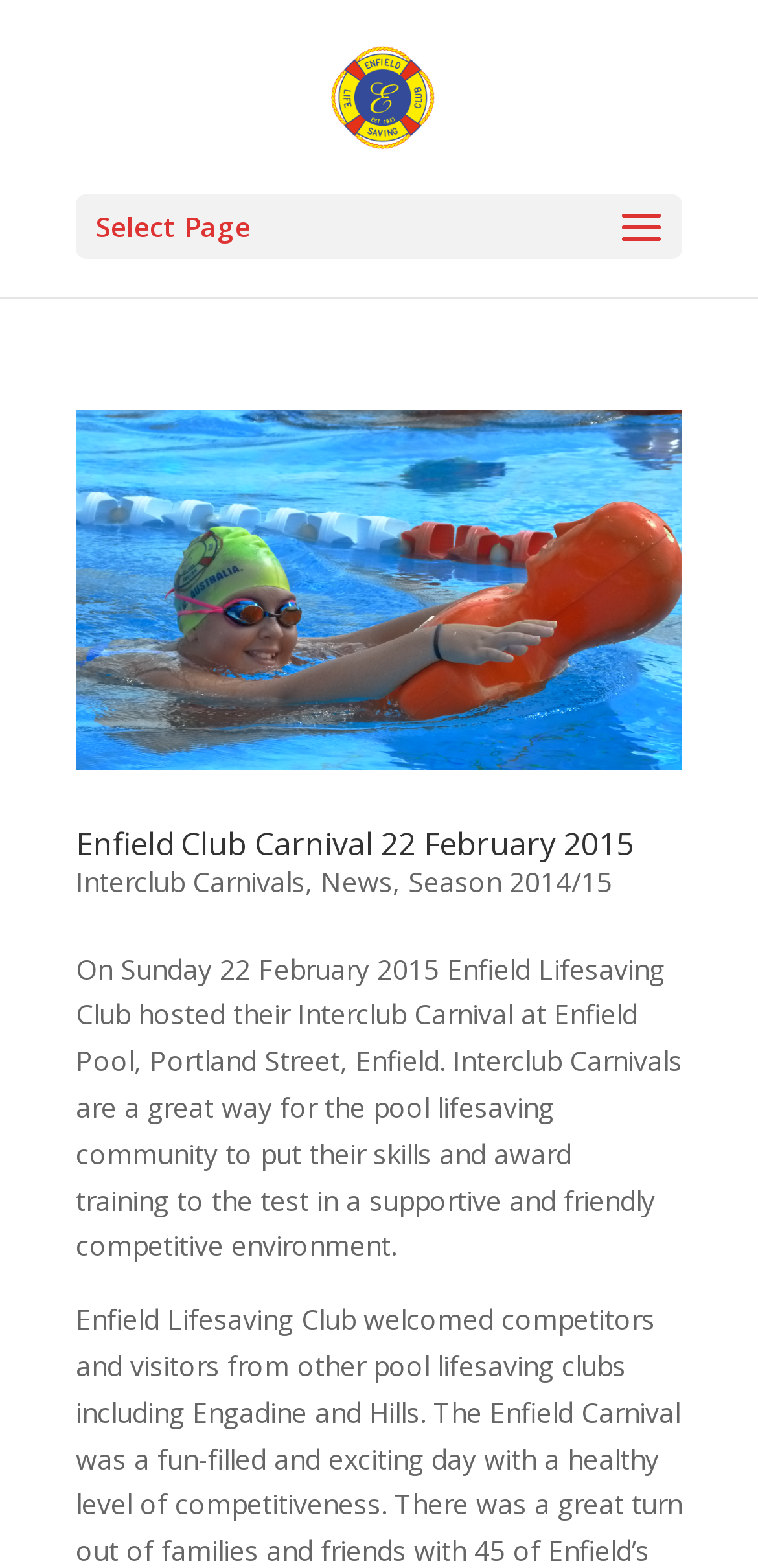Where was the Interclub Carnival held?
From the image, respond with a single word or phrase.

Enfield Pool, Portland Street, Enfield